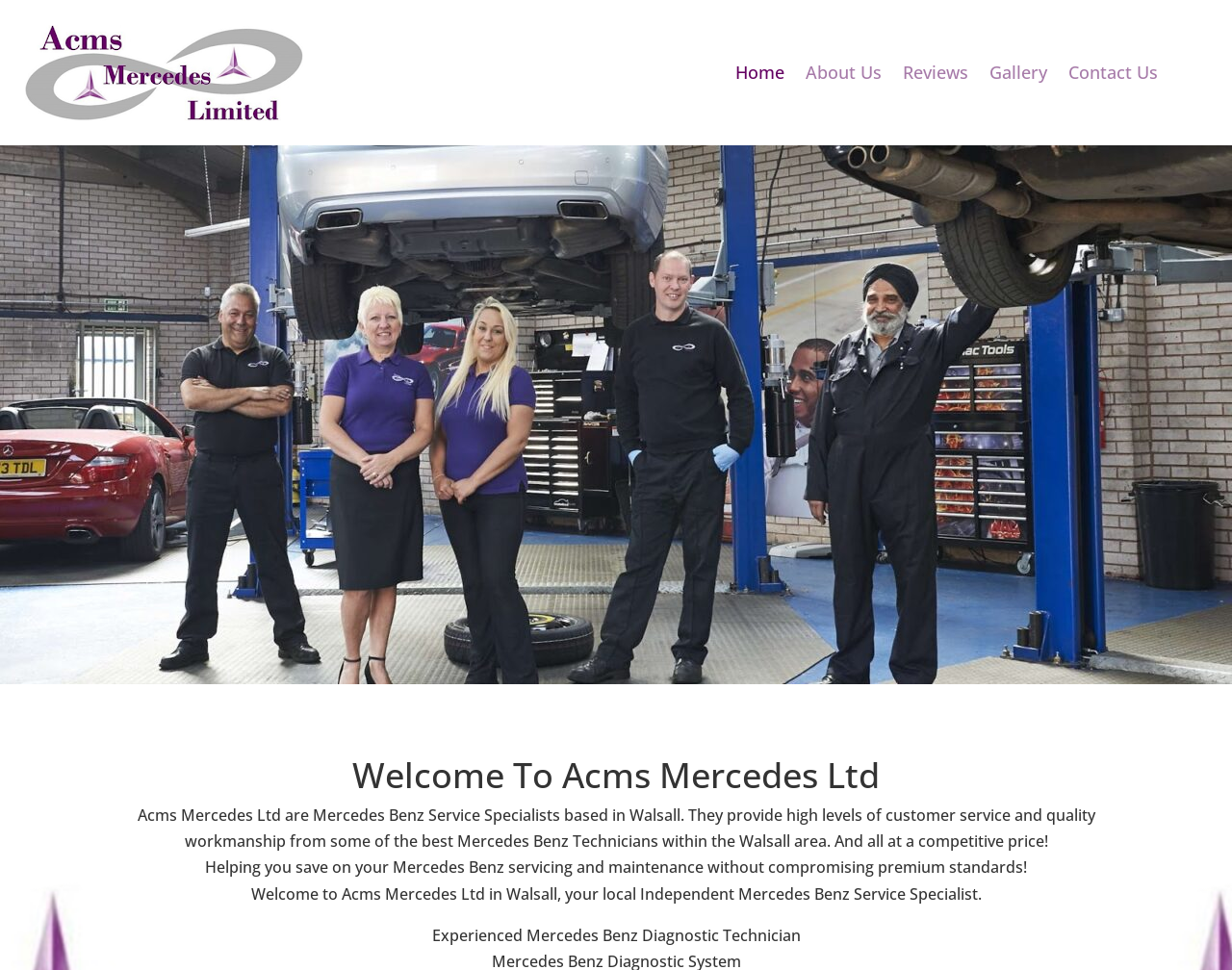Describe the webpage in detail, including text, images, and layout.

The webpage is about ACMS Mercedes, a Mercedes Benz service specialist based in Walsall. At the top left corner, there is a small image. The main navigation menu is located at the top center, consisting of five links: Home, About Us, Reviews, Gallery, and Contact Us, arranged horizontally from left to right.

Below the navigation menu, there is a large image that spans the entire width of the page. The main content area is divided into several sections. The first section is a heading that reads "Welcome To Acms Mercedes Ltd". Below the heading, there are three paragraphs of text that describe the company's services and mission. The first paragraph explains that ACMS Mercedes provides high-quality service and workmanship at a competitive price. The second paragraph emphasizes the company's commitment to saving customers money without compromising premium standards. The third paragraph welcomes visitors to the company's website.

At the bottom of the page, there is a single line of text that highlights the company's expertise, stating that they have an experienced Mercedes Benz diagnostic technician. Overall, the webpage has a simple and clean layout, with a focus on providing information about the company's services and expertise.